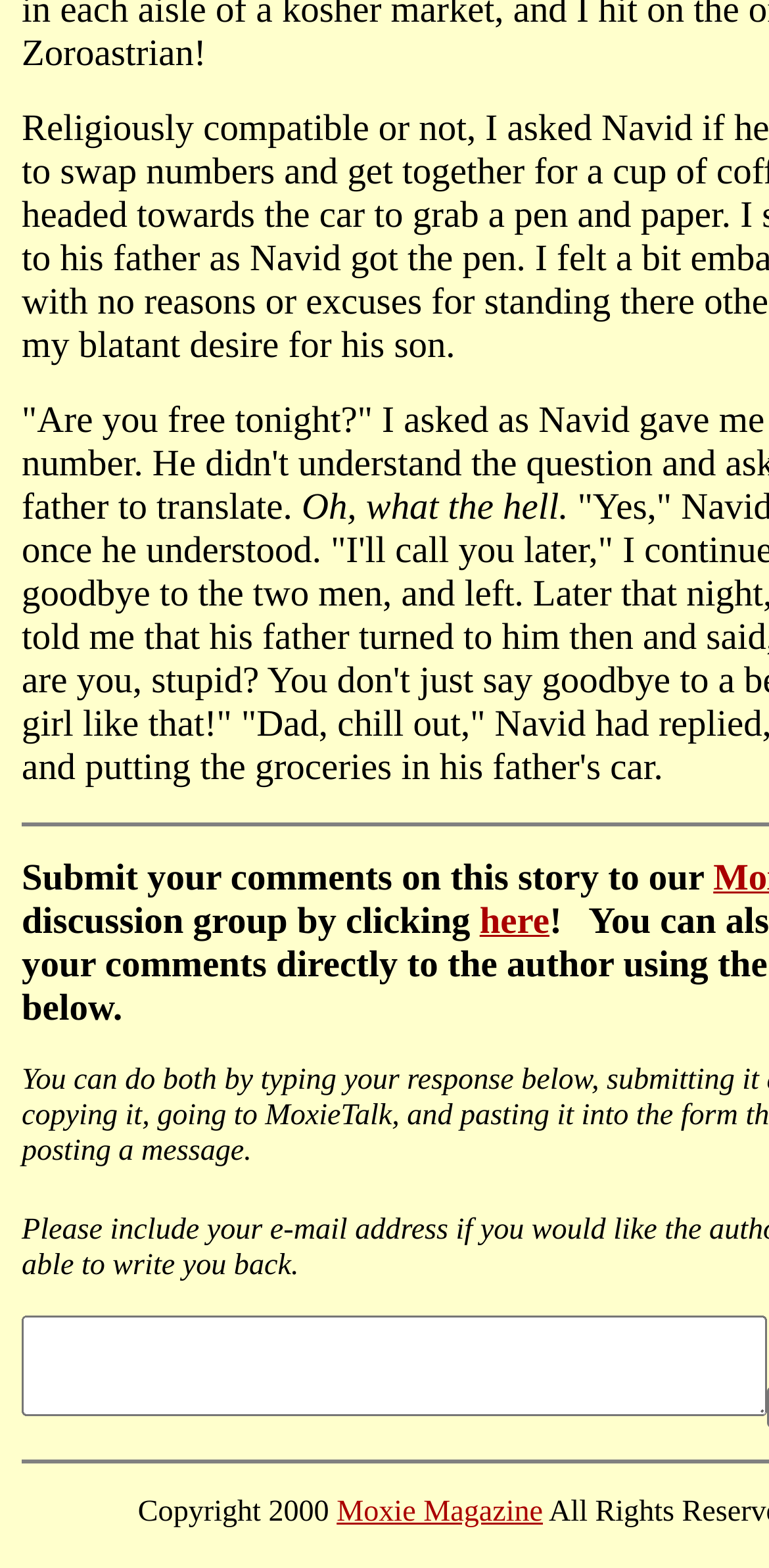Identify the bounding box for the UI element described as: "Submit". Ensure the coordinates are four float numbers between 0 and 1, formatted as [left, top, right, bottom].

[0.028, 0.547, 0.179, 0.574]